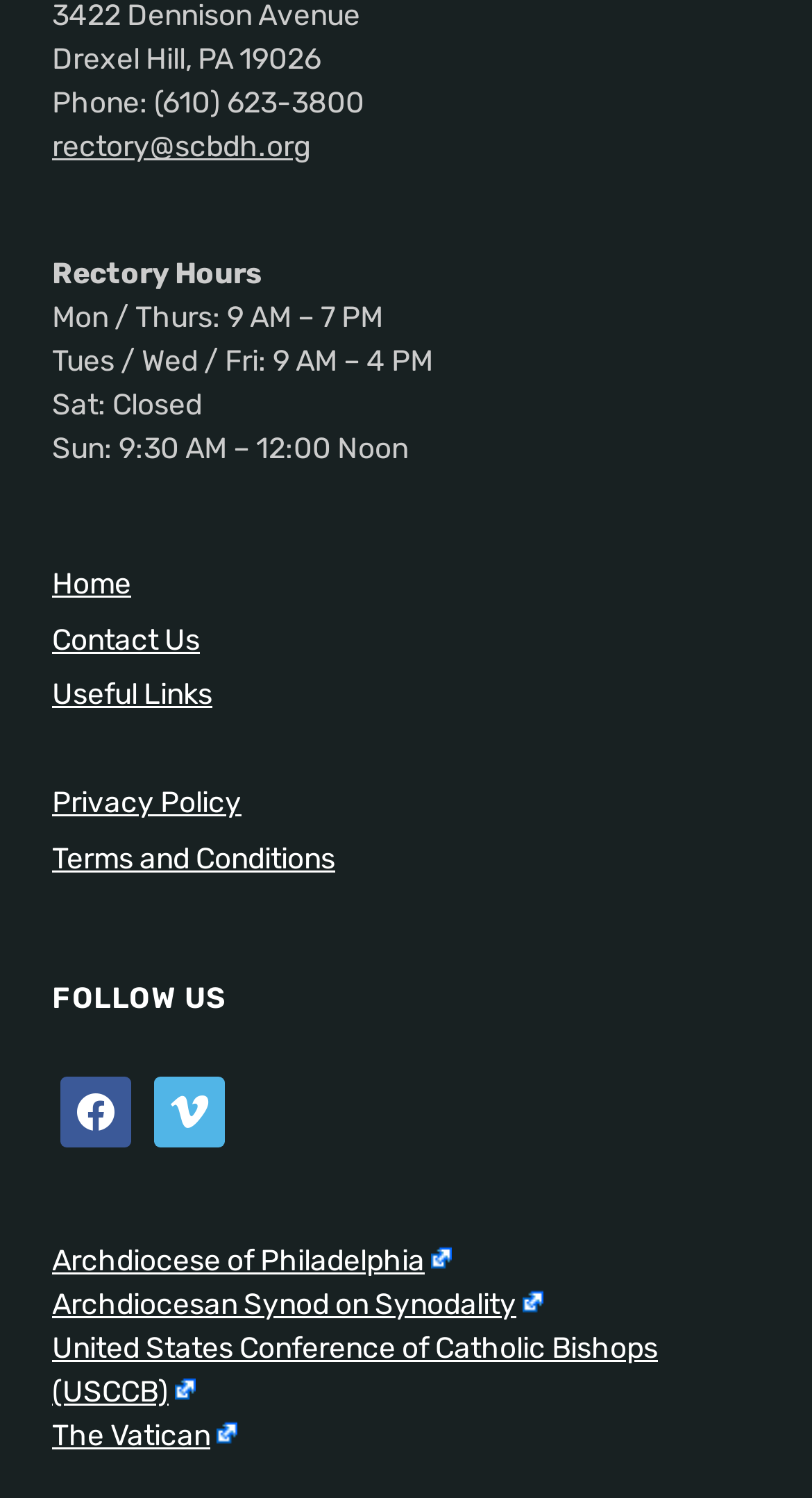Could you indicate the bounding box coordinates of the region to click in order to complete this instruction: "visit the home page".

[0.064, 0.378, 0.162, 0.402]